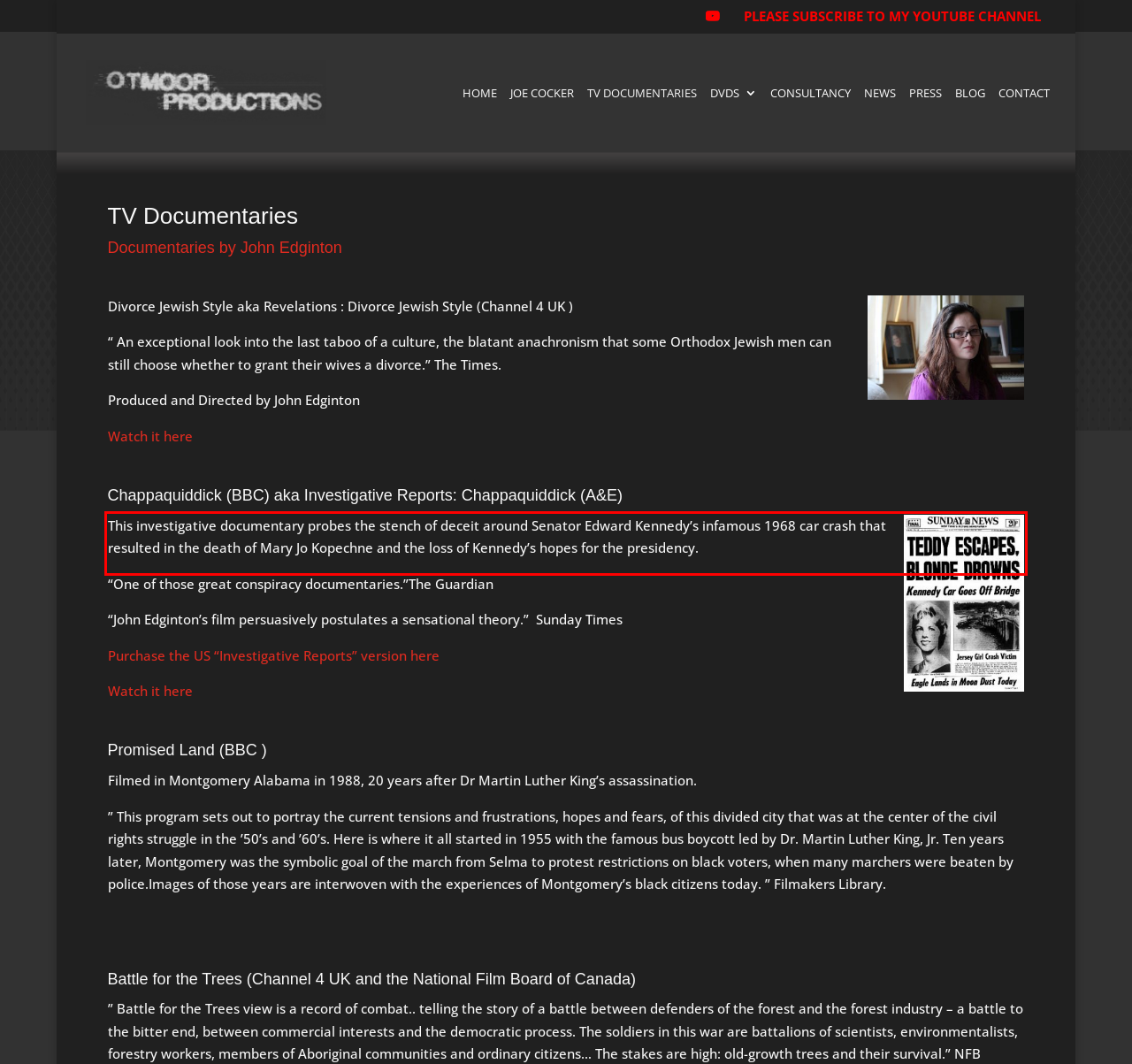Extract and provide the text found inside the red rectangle in the screenshot of the webpage.

This investigative documentary probes the stench of deceit around Senator Edward Kennedy’s infamous 1968 car crash that resulted in the death of Mary Jo Kopechne and the loss of Kennedy’s hopes for the presidency.